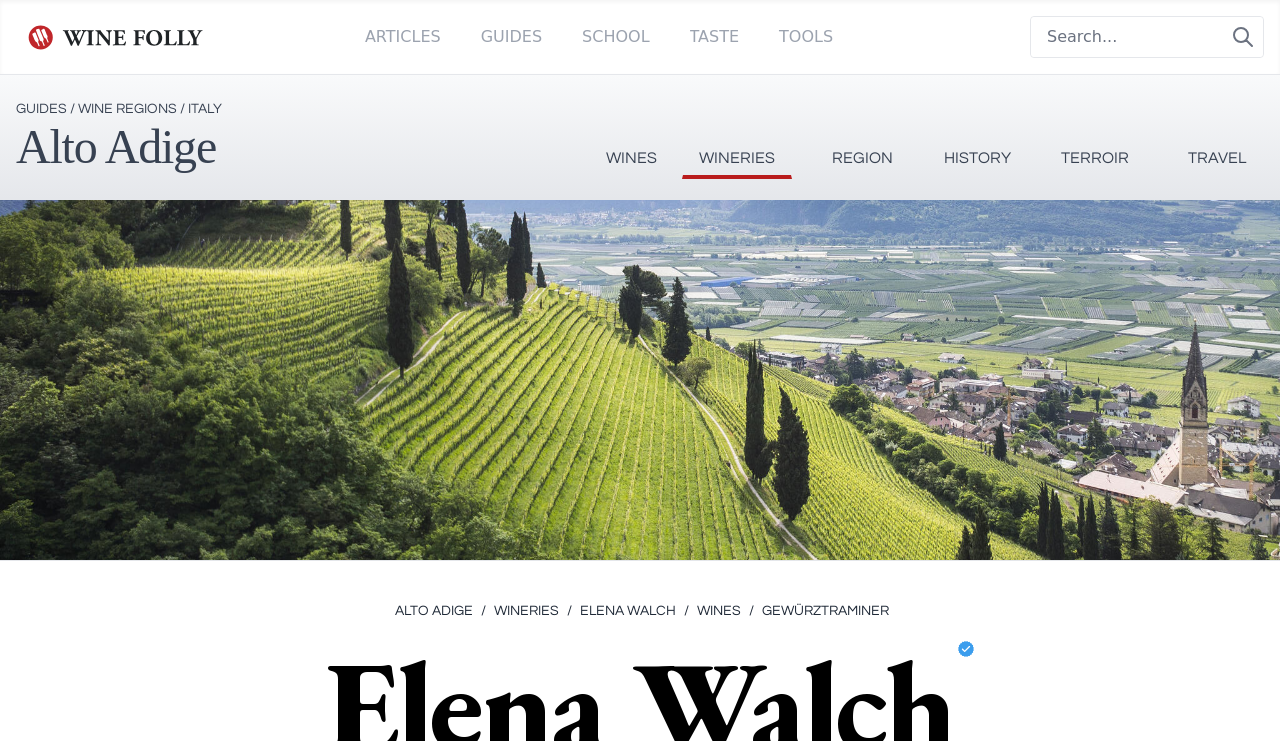Find the bounding box coordinates for the element that must be clicked to complete the instruction: "Click on the 'Do you edit fiction?' link". The coordinates should be four float numbers between 0 and 1, indicated as [left, top, right, bottom].

None